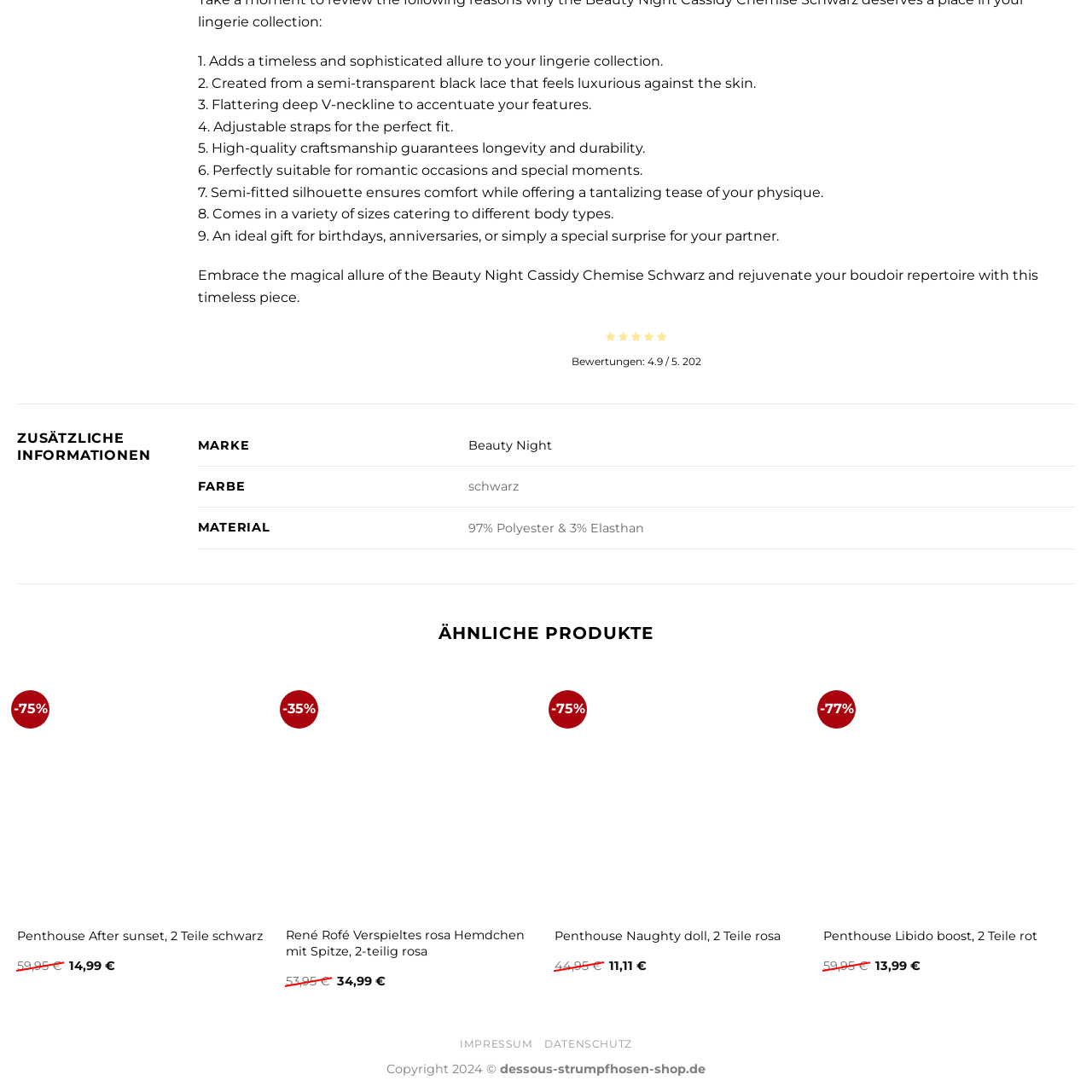What is the primary focus of the website?
Please closely examine the image within the red bounding box and provide a detailed answer based on the visual information.

The image features a logo for a lingerie collection, and the caption mentions that the website specializes in lingerie, highlighting various products. This suggests that the primary focus of the website is to showcase and sell lingerie products to customers.